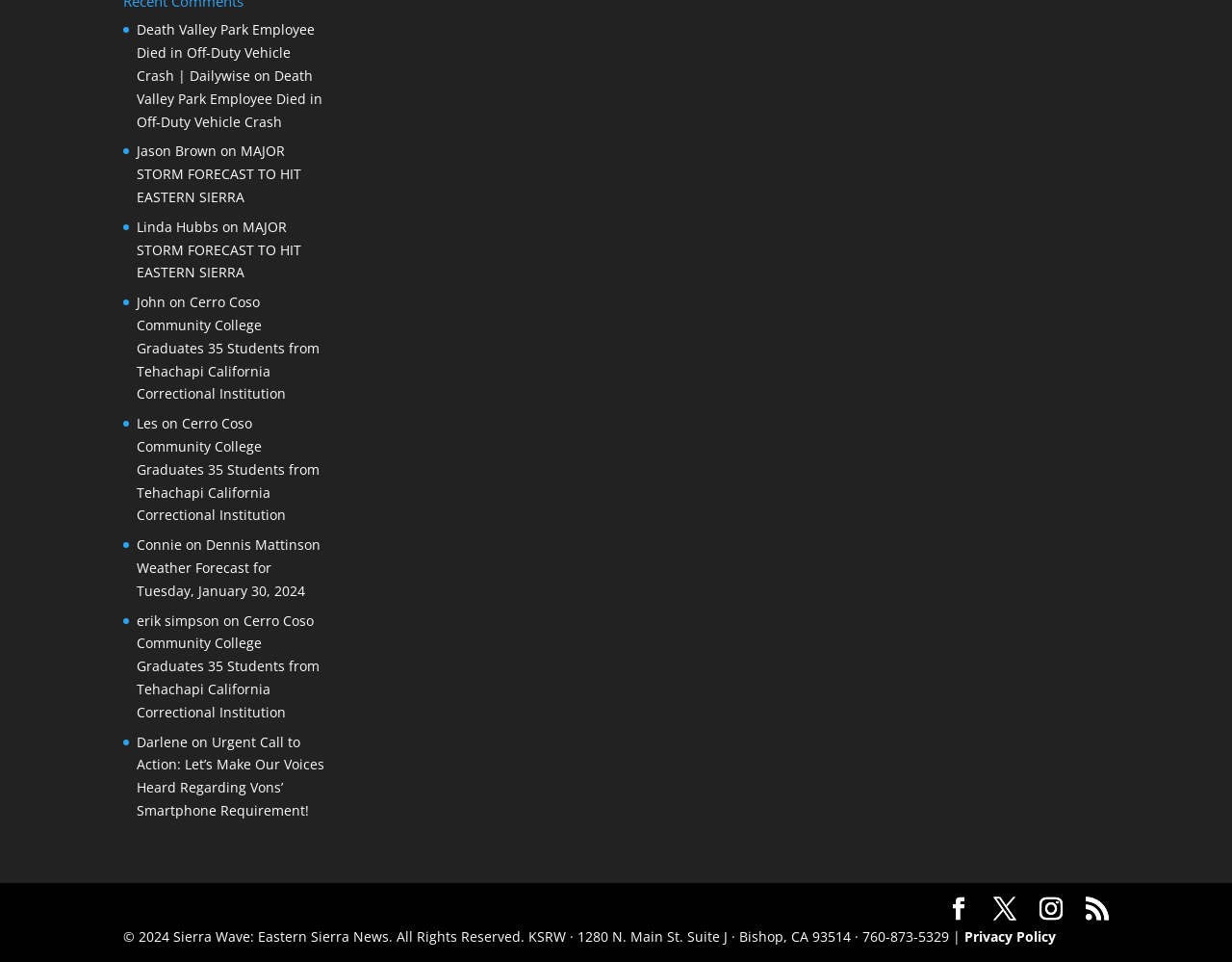Kindly provide the bounding box coordinates of the section you need to click on to fulfill the given instruction: "Read news about Death Valley Park Employee".

[0.111, 0.021, 0.255, 0.088]